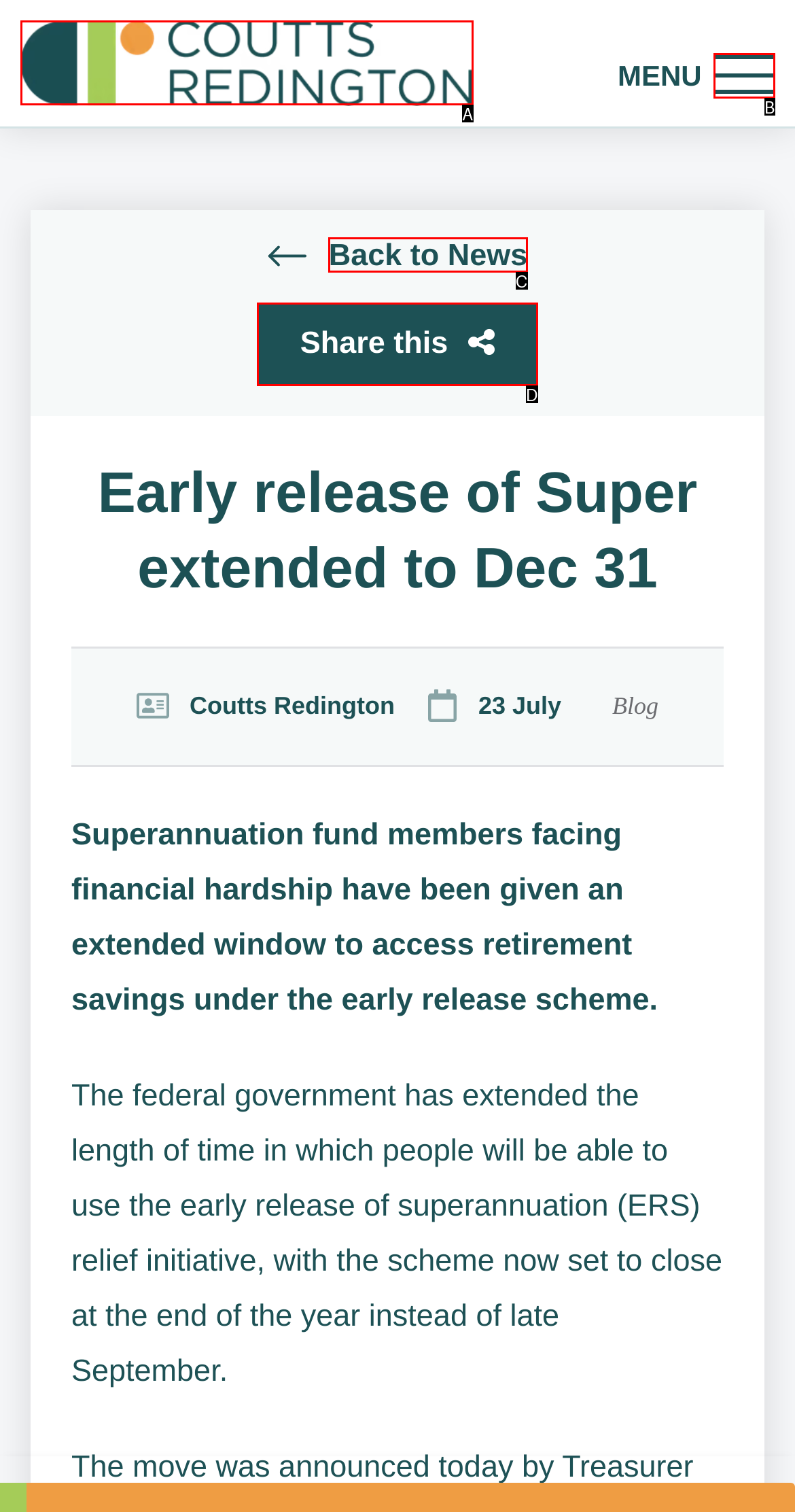From the available choices, determine which HTML element fits this description: Back to News Respond with the correct letter.

C